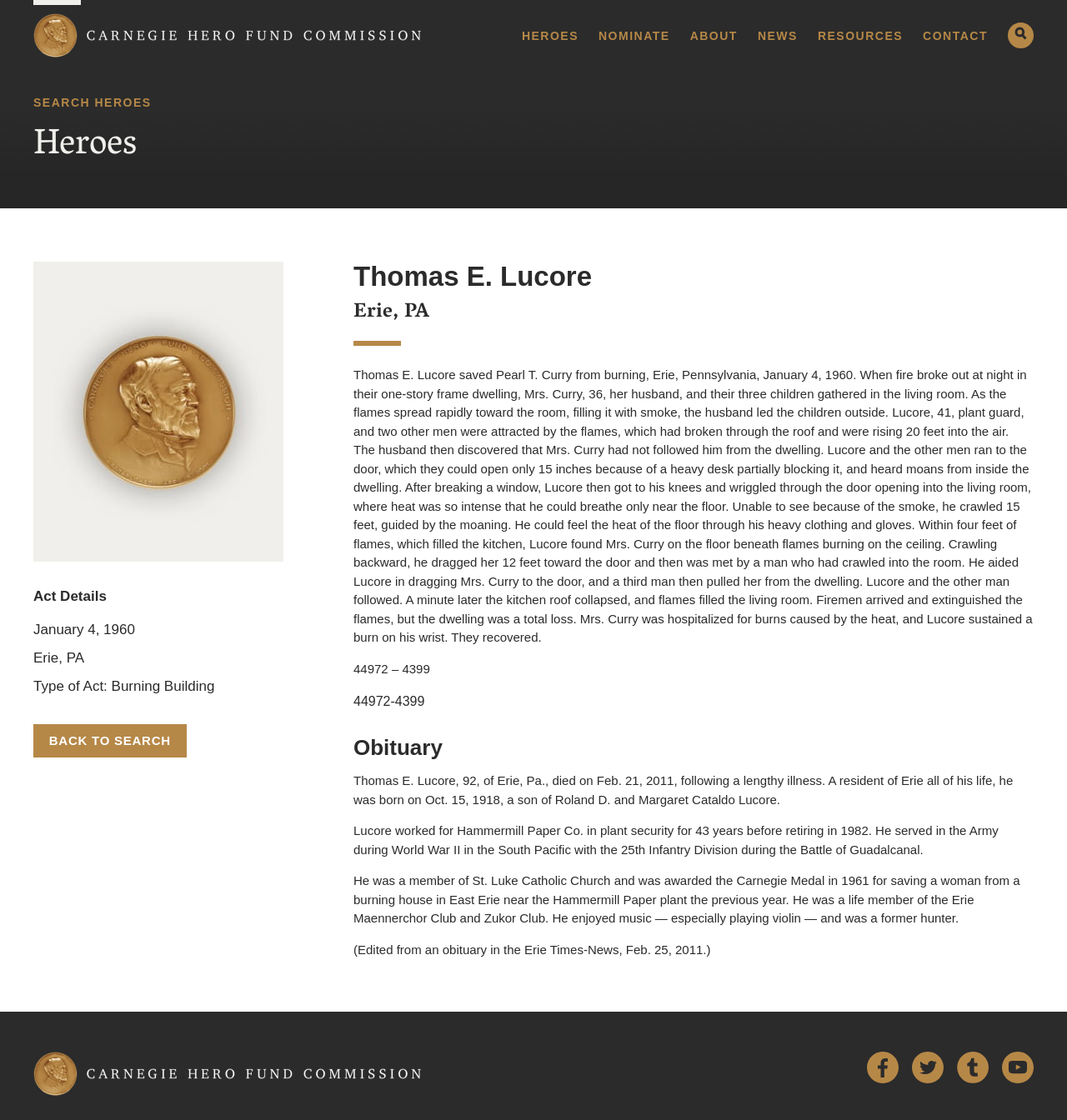Give a short answer using one word or phrase for the question:
What is the name of the hero who saved Pearl T. Curry?

Thomas E. Lucore